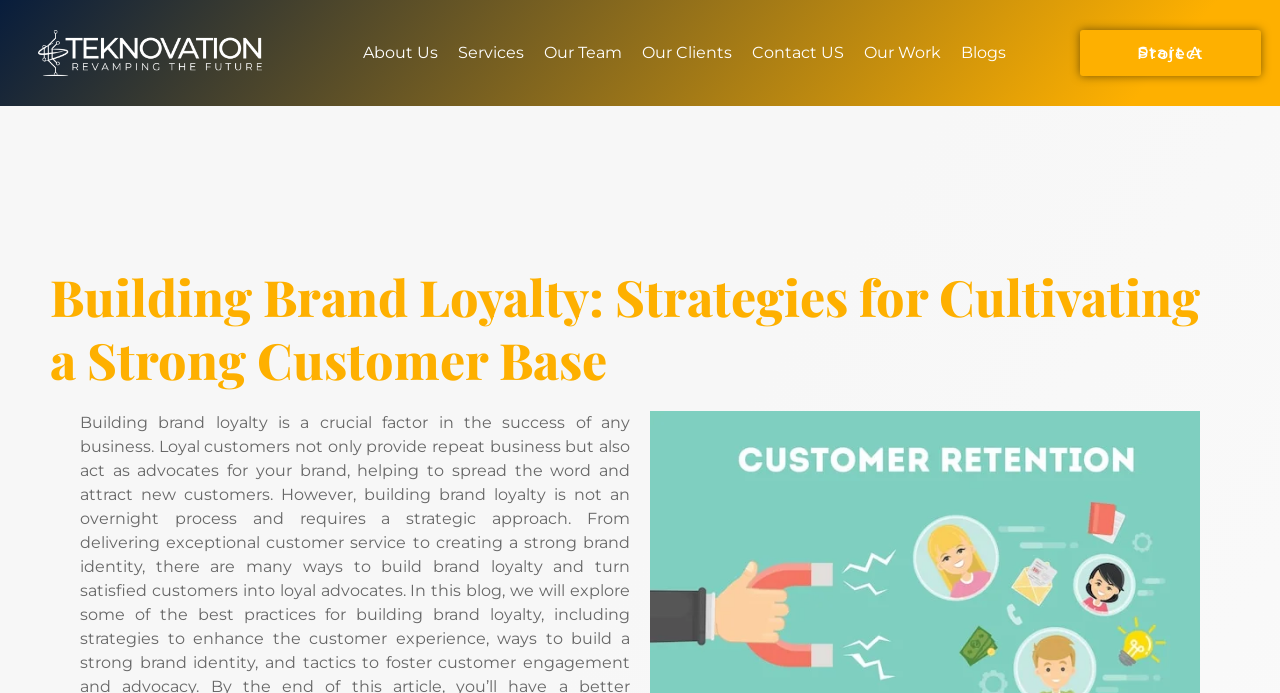Please identify the bounding box coordinates of the element that needs to be clicked to execute the following command: "explore services offered". Provide the bounding box using four float numbers between 0 and 1, formatted as [left, top, right, bottom].

[0.35, 0.014, 0.417, 0.139]